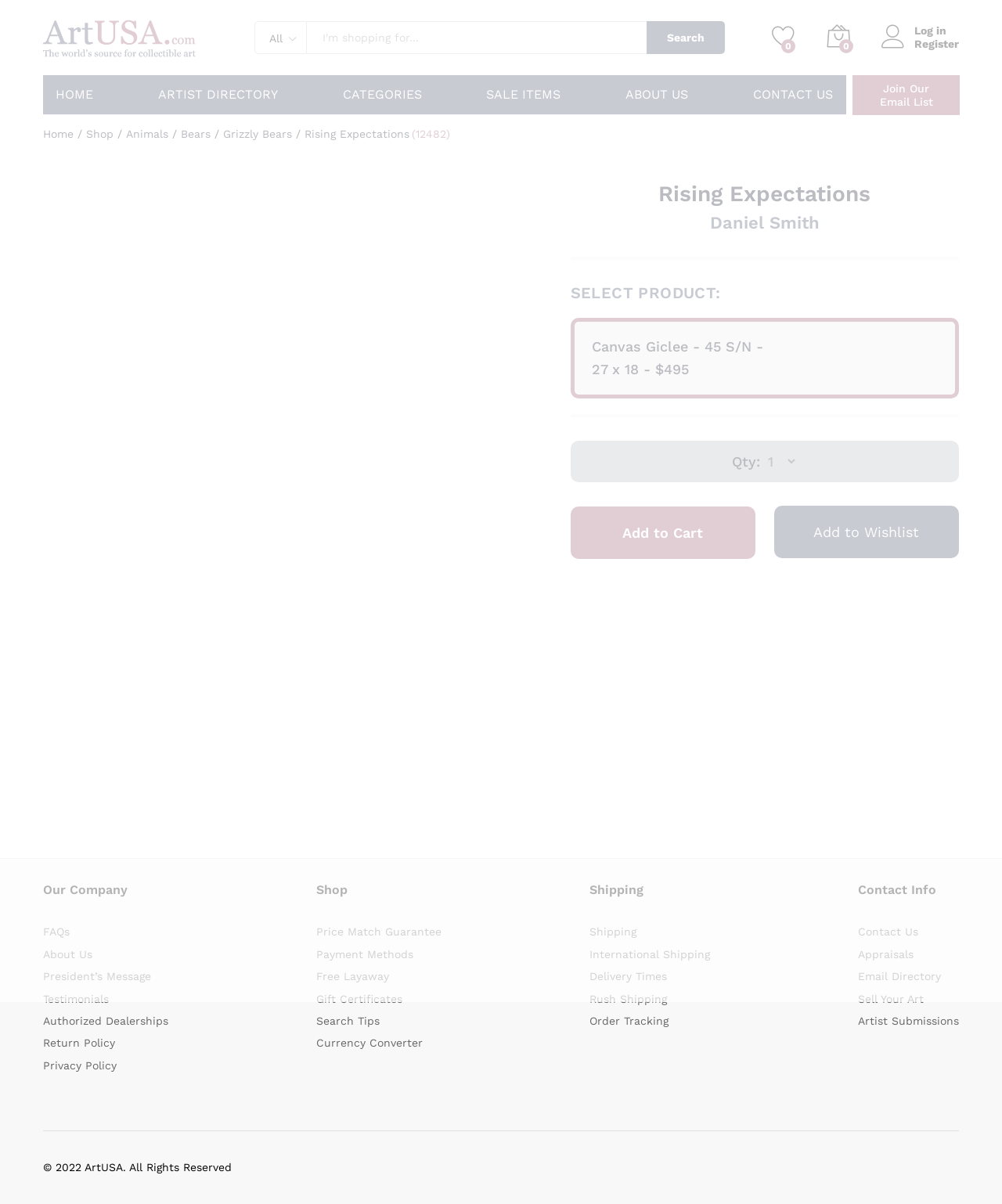Please specify the bounding box coordinates of the clickable region necessary for completing the following instruction: "More information about the xubuntu-devel mailing list". The coordinates must consist of four float numbers between 0 and 1, i.e., [left, top, right, bottom].

None